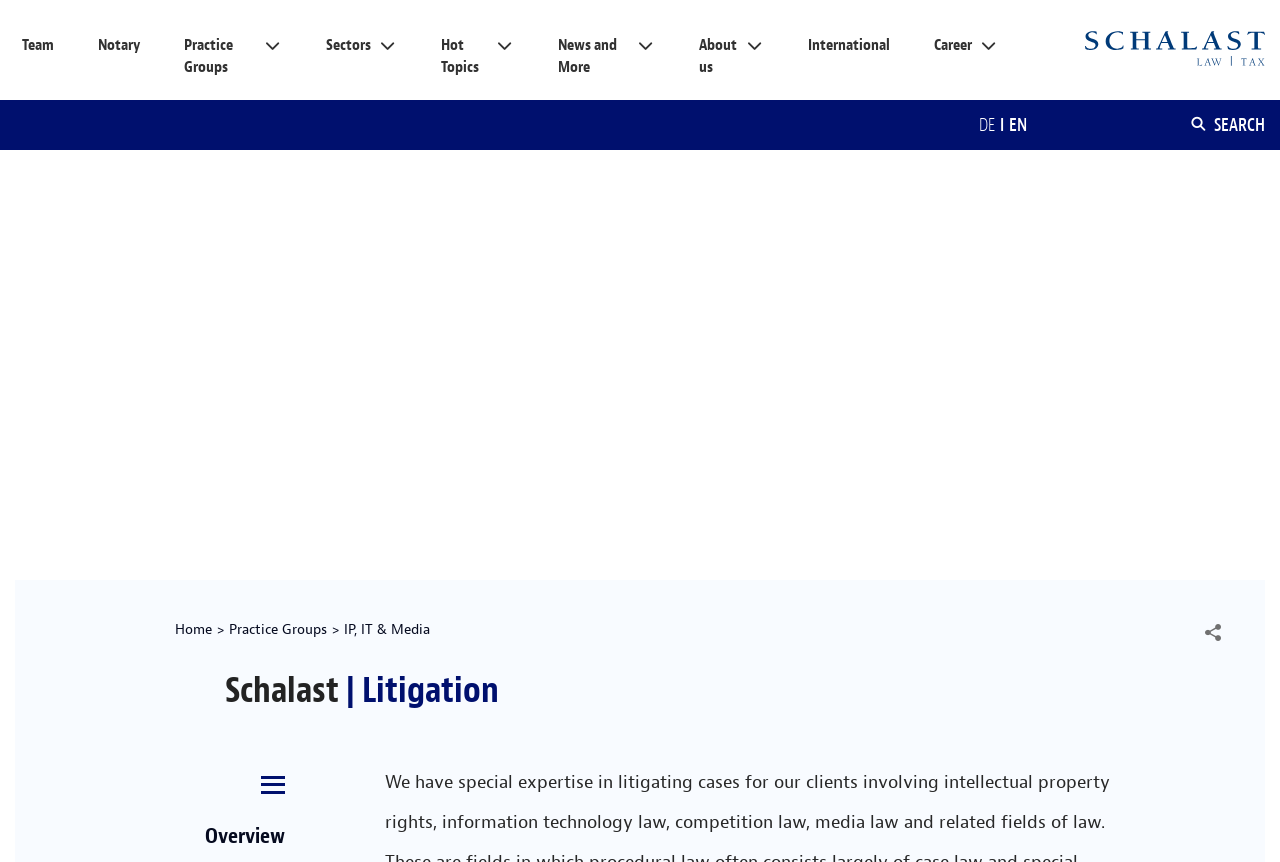Locate the bounding box for the described UI element: "parent_node: Reply Search value="Search"". Ensure the coordinates are four float numbers between 0 and 1, formatted as [left, top, right, bottom].

None